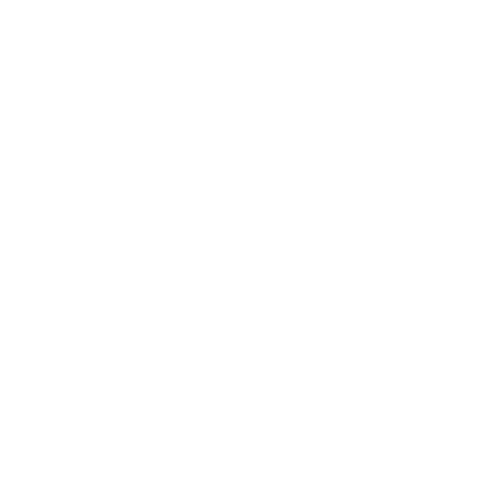What is the tone of the image presentation?
Answer with a single word or short phrase according to what you see in the image.

Polished and cohesive